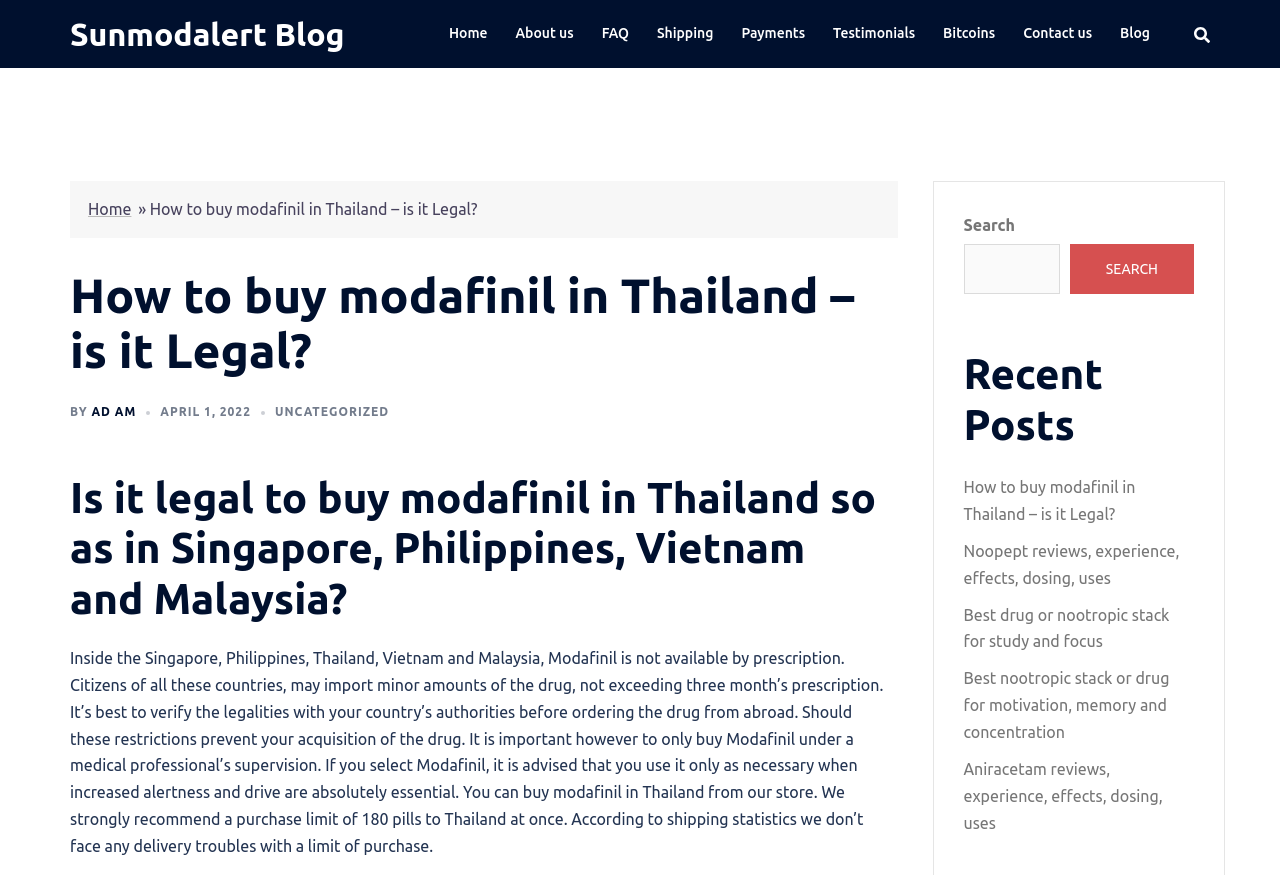Show the bounding box coordinates for the element that needs to be clicked to execute the following instruction: "Read the blog post about buying modafinil in Thailand". Provide the coordinates in the form of four float numbers between 0 and 1, i.e., [left, top, right, bottom].

[0.055, 0.307, 0.693, 0.432]